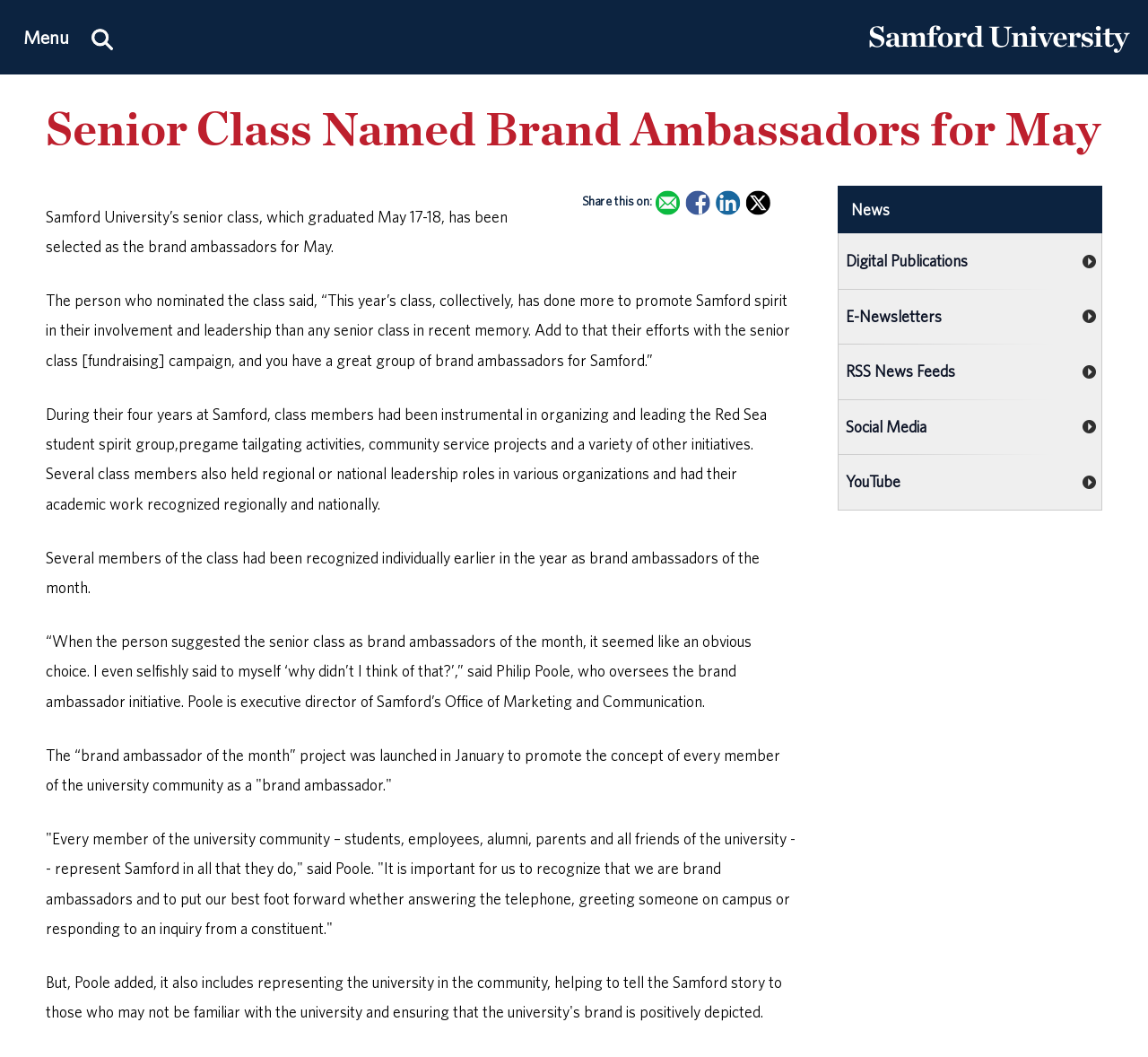Produce a meticulous description of the webpage.

The webpage is about Samford University's senior class being selected as brand ambassadors for May. At the top left corner, there is a navigation menu with links to "Menu" and "Search this site." Next to the navigation menu, there is a Samford University logo. 

Below the navigation menu, there is a banner image that spans the entire width of the page. Above the banner image, there is a heading that reads "Senior Class Named Brand Ambassadors for May." 

To the right of the heading, there are social media sharing links, including "Email this to a Friend," "Share this on Facebook," "Share this on Linked In," and "Share this on X." Each sharing link has a corresponding icon.

Below the heading, there are four paragraphs of text that describe the senior class's achievements and their selection as brand ambassadors. The text explains that the class was nominated for their efforts in promoting Samford spirit, their involvement in various initiatives, and their academic achievements.

To the right of the paragraphs, there is a section titled "Calls to Action" that contains links to "News," "Digital Publications," "E-Newsletters," "RSS News Feeds," "Social Media," and "YouTube." These links are stacked vertically and take up about half of the page's height.

At the top right corner, there is a link to "Return to the homepage."